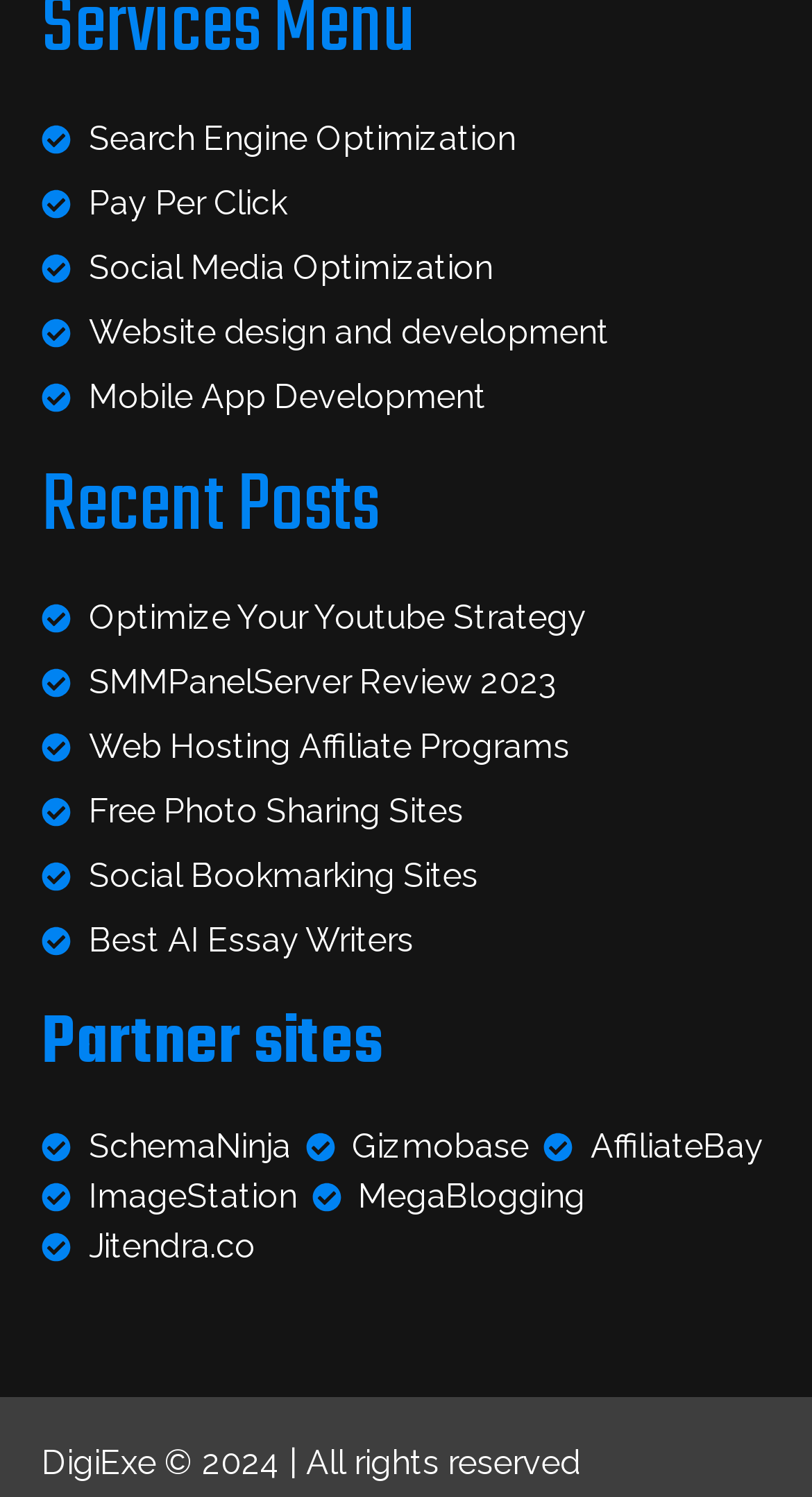Given the description: "SMMPanelServer Review 2023", determine the bounding box coordinates of the UI element. The coordinates should be formatted as four float numbers between 0 and 1, [left, top, right, bottom].

[0.051, 0.44, 0.949, 0.473]